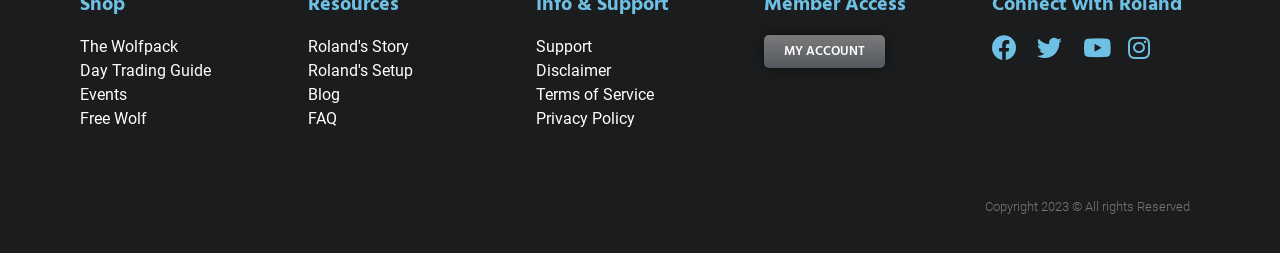Identify the bounding box coordinates of the clickable region required to complete the instruction: "view Disclaimer". The coordinates should be given as four float numbers within the range of 0 and 1, i.e., [left, top, right, bottom].

[0.419, 0.235, 0.581, 0.33]